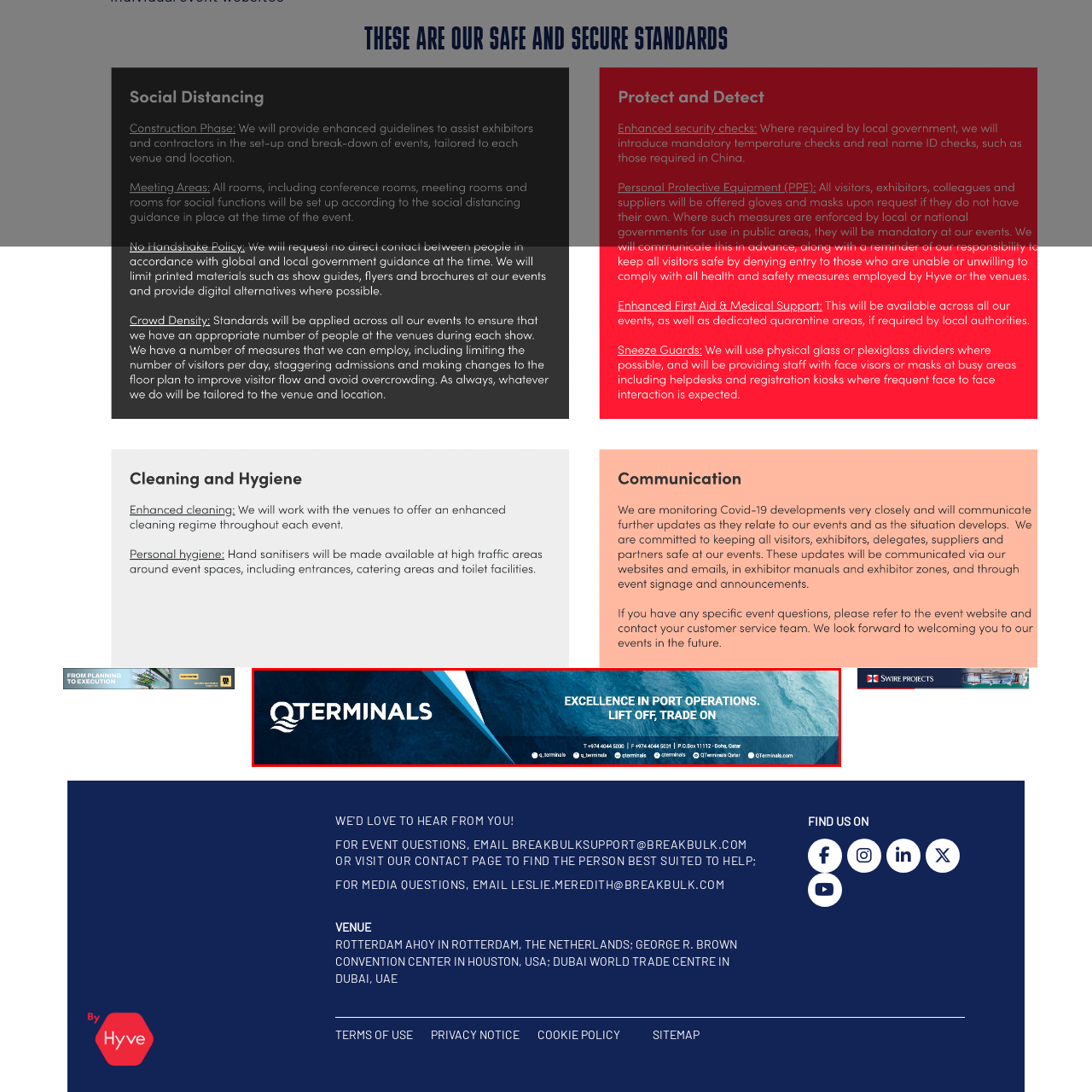Look at the area marked with a blue rectangle, What social media platforms are QTerminals present on? 
Provide your answer using a single word or phrase.

Instagram and Twitter